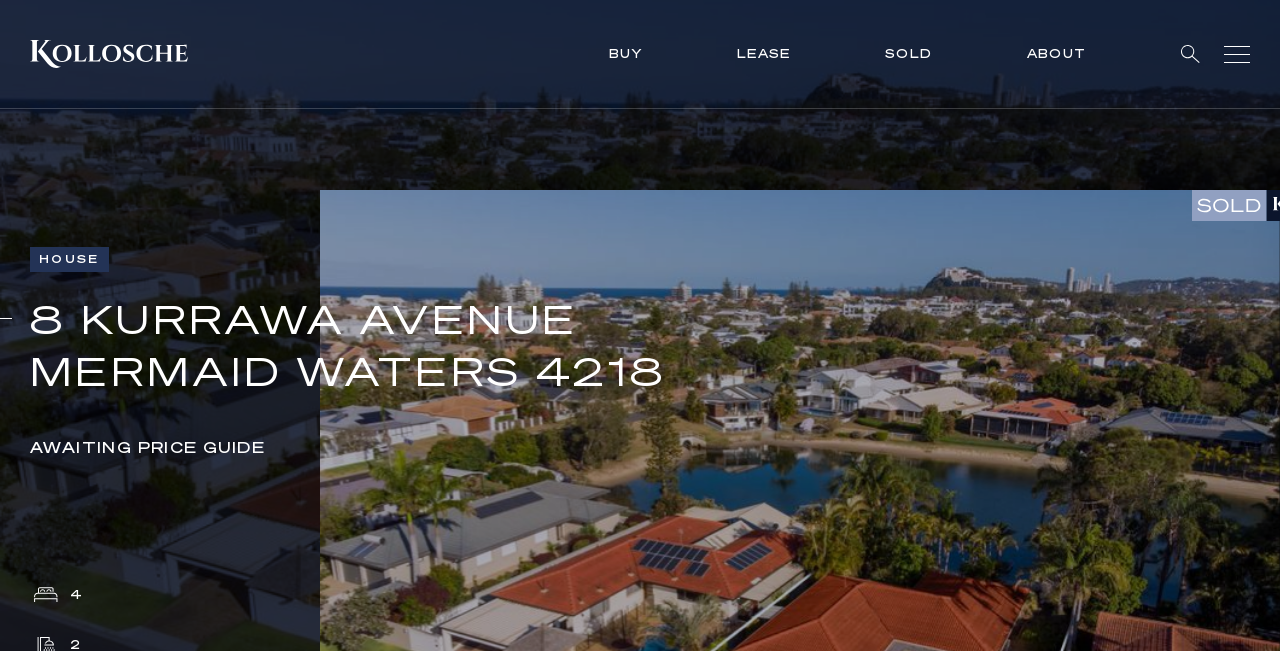Extract the bounding box of the UI element described as: "parent_node: Home".

None